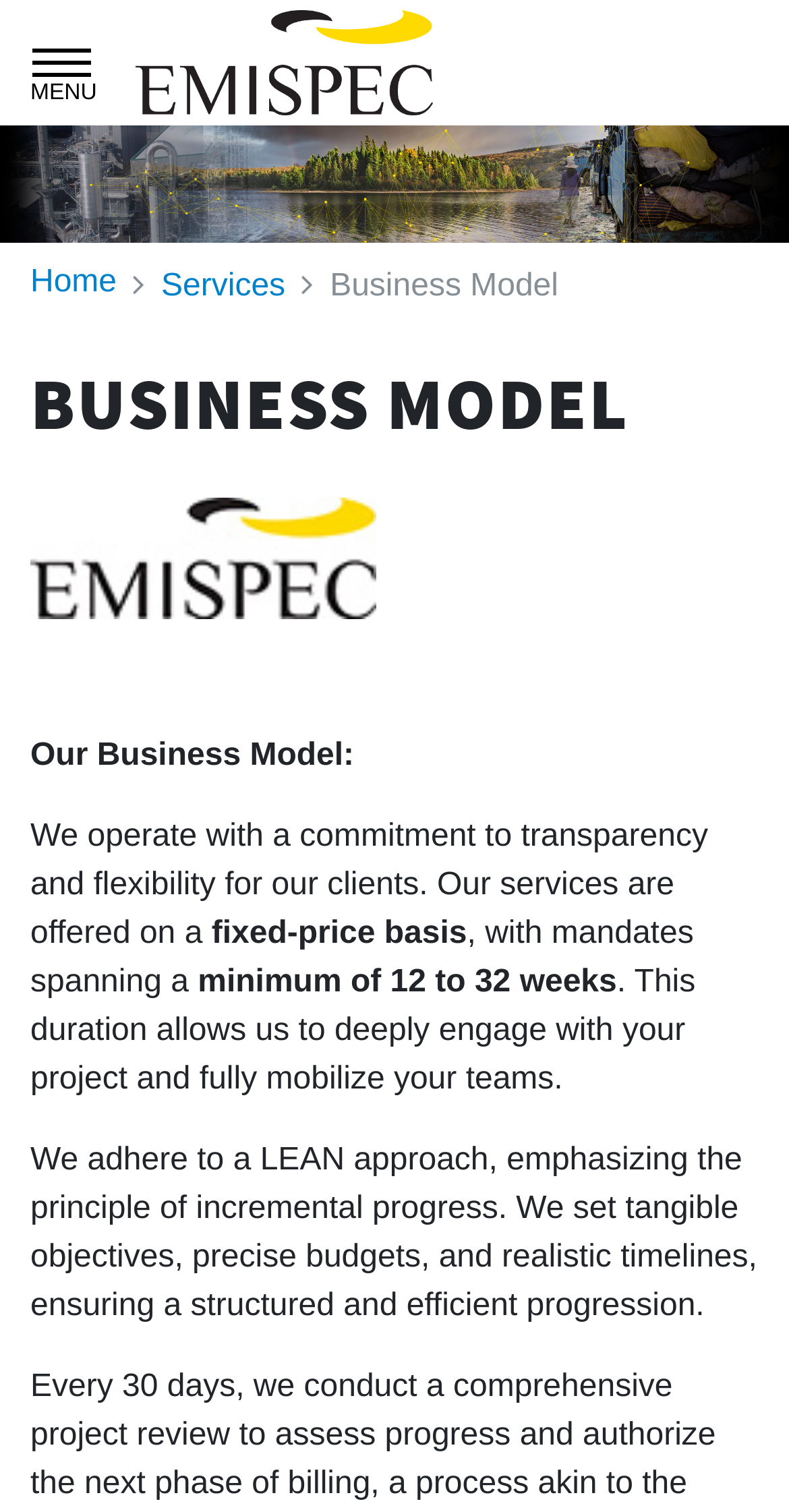Provide the bounding box for the UI element matching this description: "alt="Emispec"".

[0.172, 0.0, 0.55, 0.083]